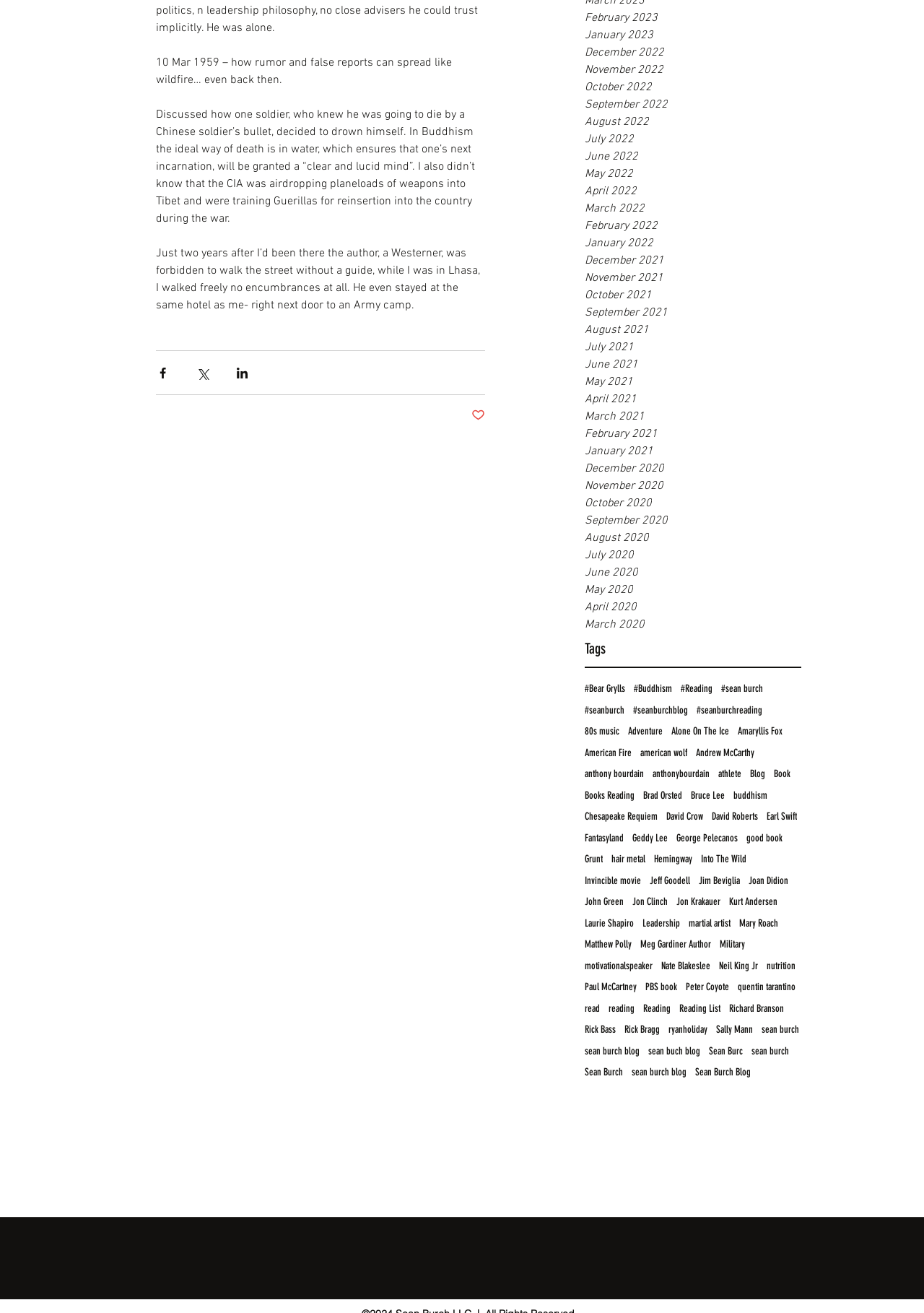Identify the bounding box coordinates of the clickable region necessary to fulfill the following instruction: "View tags". The bounding box coordinates should be four float numbers between 0 and 1, i.e., [left, top, right, bottom].

[0.633, 0.487, 0.655, 0.501]